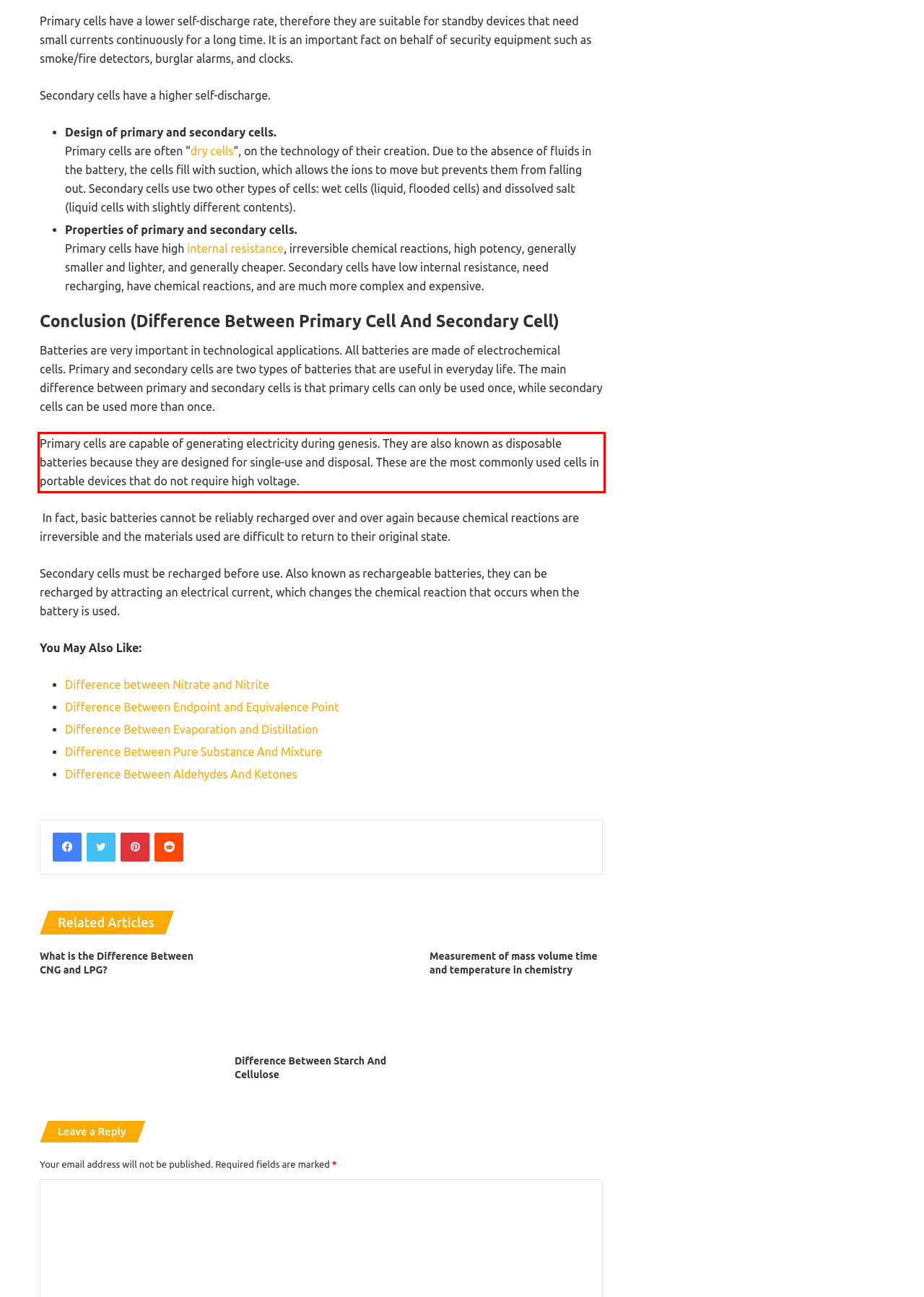Look at the webpage screenshot and recognize the text inside the red bounding box.

Primary cells are capable of generating electricity during genesis. They are also known as disposable batteries because they are designed for single-use and disposal. These are the most commonly used cells in portable devices that do not require high voltage.